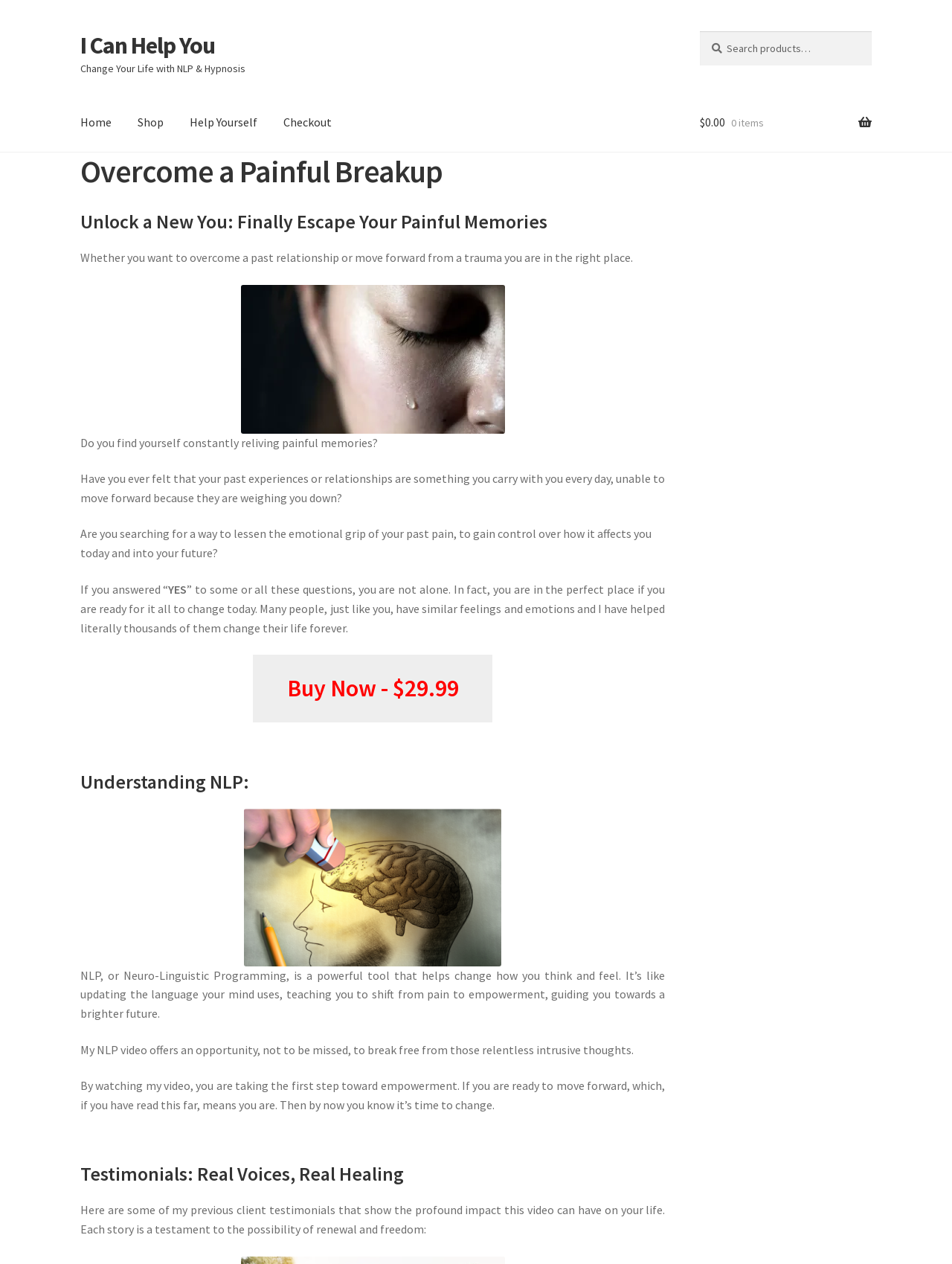Locate the bounding box coordinates of the UI element described by: "PARENTS". The bounding box coordinates should consist of four float numbers between 0 and 1, i.e., [left, top, right, bottom].

None